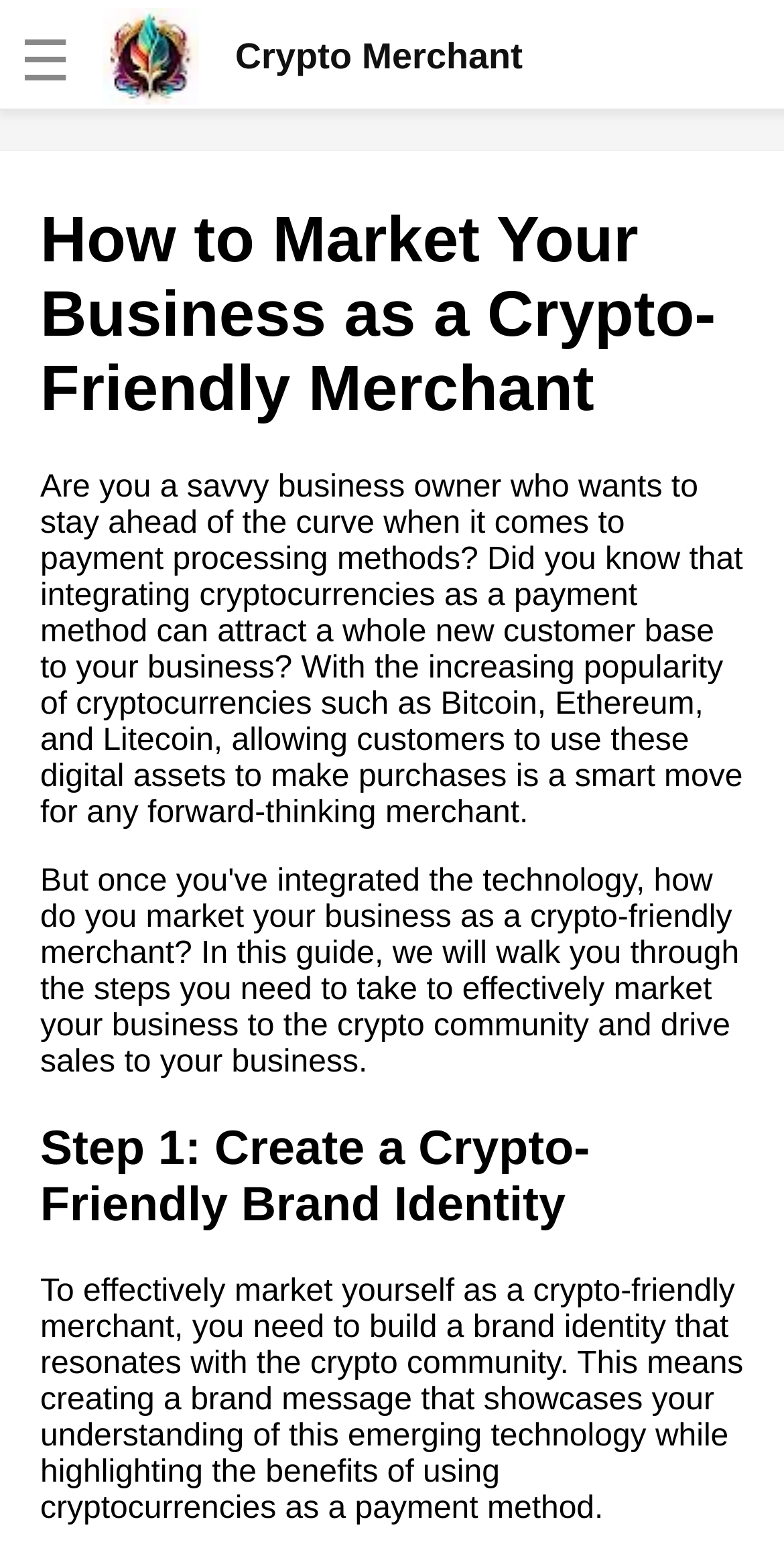Can you identify and provide the main heading of the webpage?

How to Market Your Business as a Crypto-Friendly Merchant